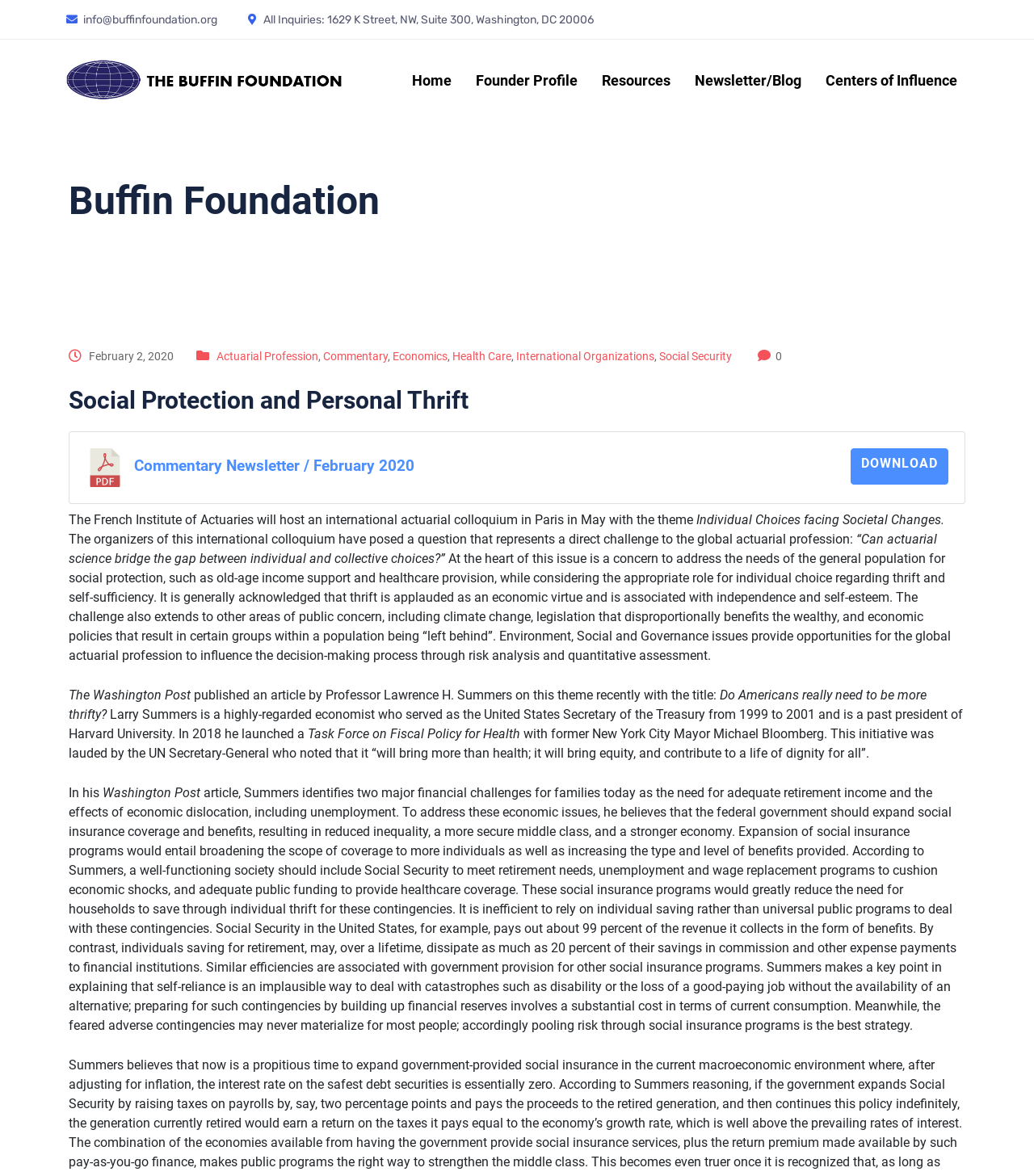Locate the bounding box coordinates of the element I should click to achieve the following instruction: "Learn more about Actuarial Profession".

[0.209, 0.297, 0.308, 0.308]